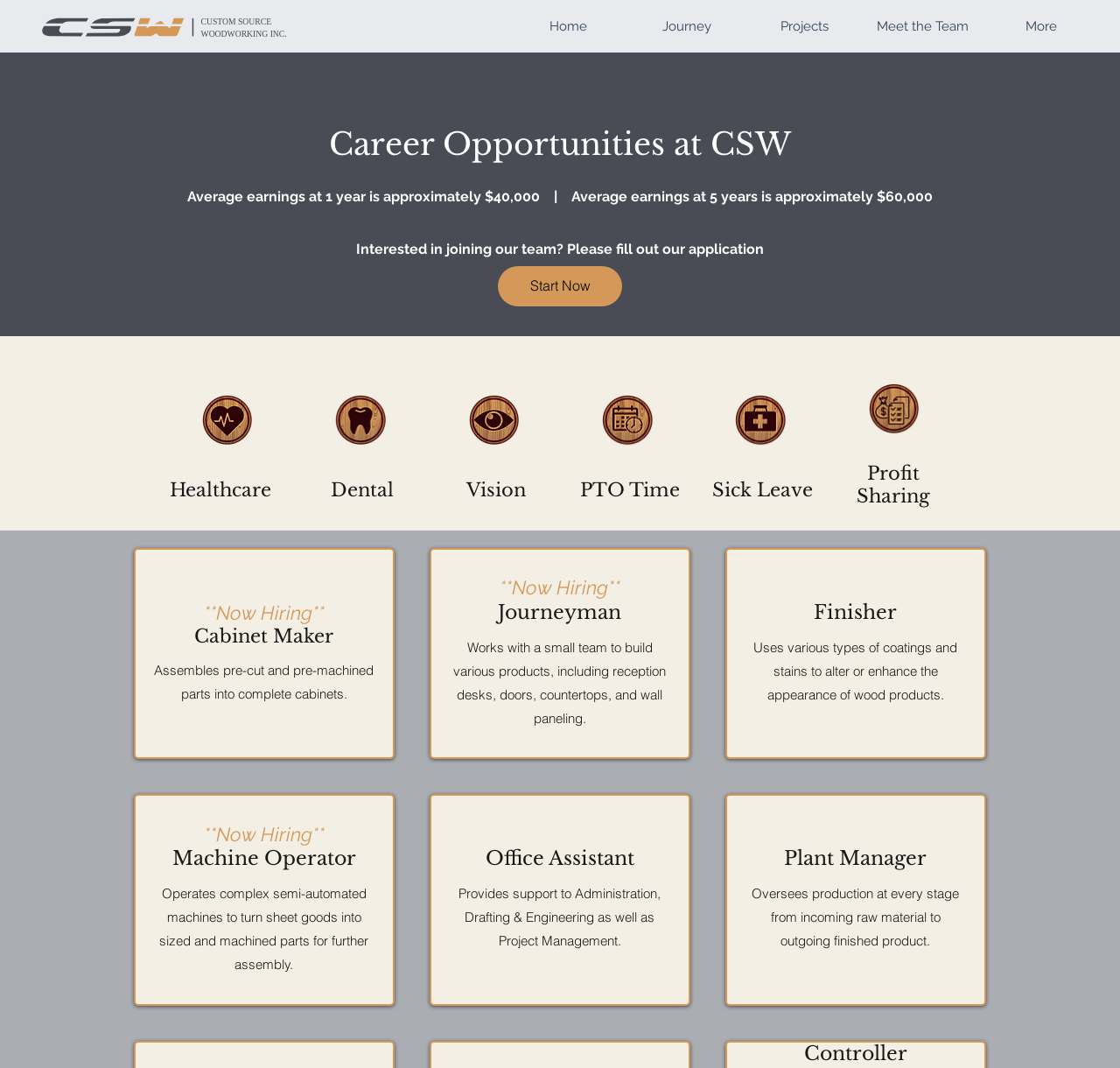Identify the bounding box for the UI element described as: "Home". The coordinates should be four float numbers between 0 and 1, i.e., [left, top, right, bottom].

[0.455, 0.0, 0.56, 0.049]